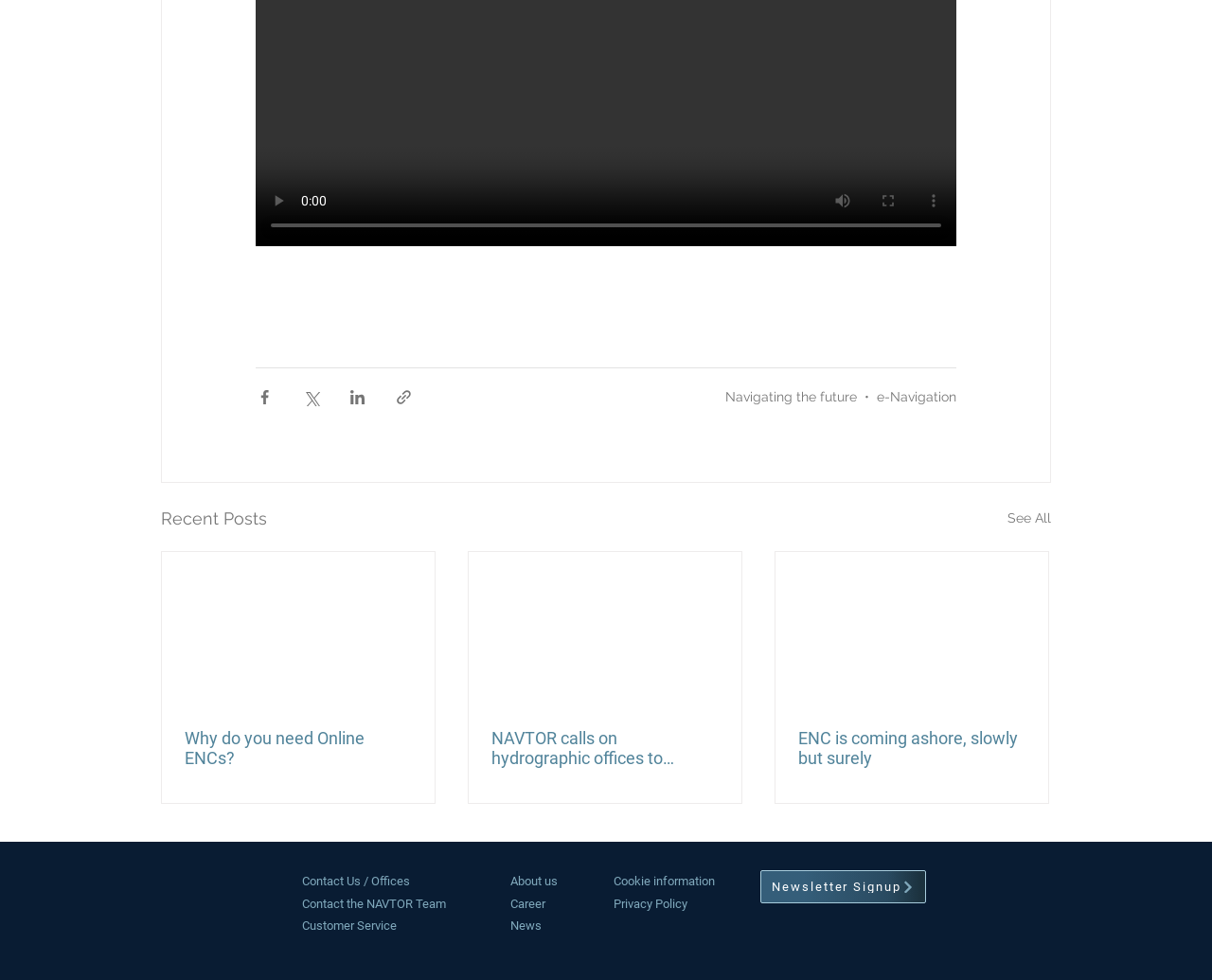Utilize the details in the image to give a detailed response to the question: What is the topic of the recent posts section?

The recent posts section appears to be related to navigation, with article titles such as 'Why do you need Online ENCs?' and 'ENC is coming ashore, slowly but surely'. This suggests that the topic of the recent posts section is navigation.